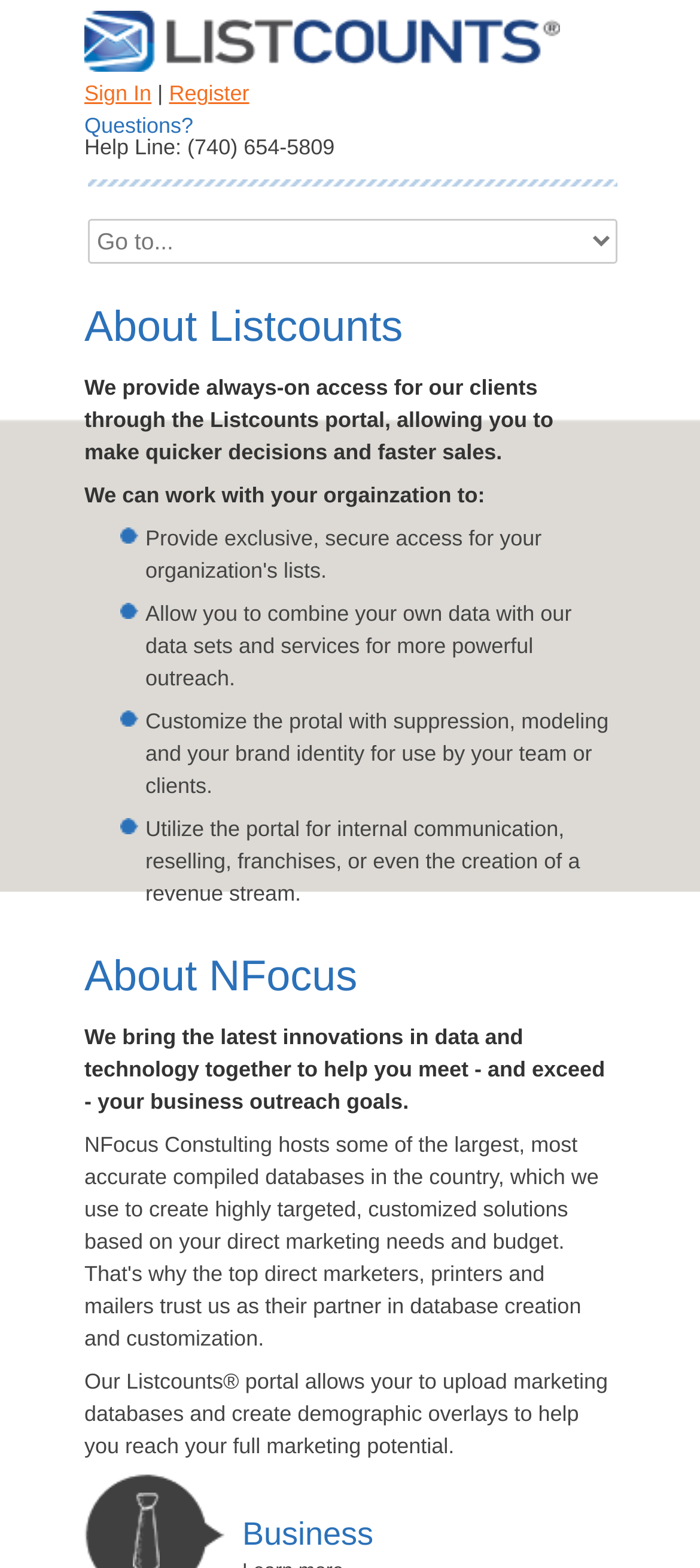Given the element description Listcounts ®, predict the bounding box coordinates for the UI element in the webpage screenshot. The format should be (top-left x, top-left y, bottom-right x, bottom-right y), and the values should be between 0 and 1.

[0.121, 0.007, 0.877, 0.046]